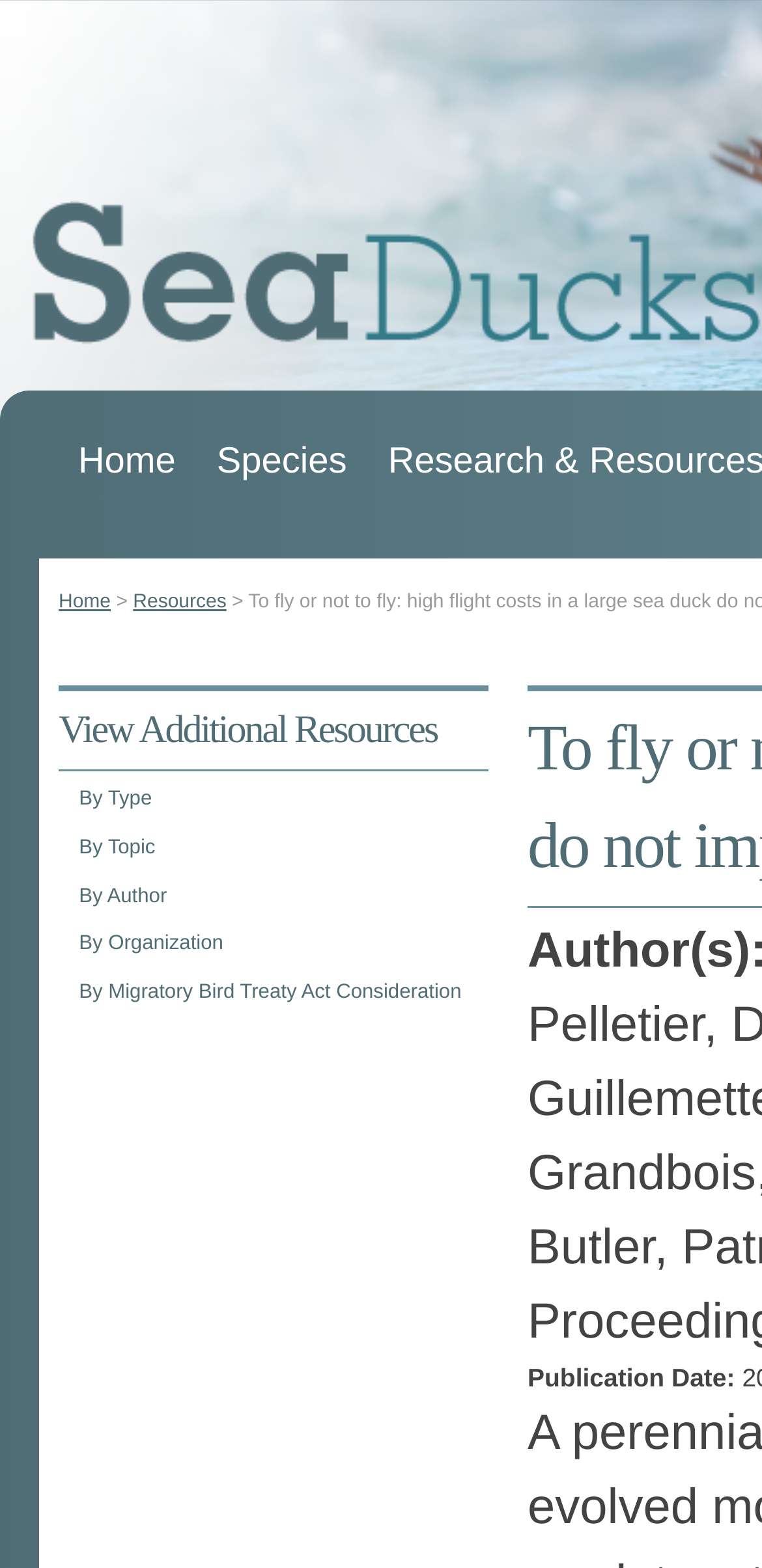Please find the bounding box coordinates of the section that needs to be clicked to achieve this instruction: "view publications by type".

[0.077, 0.496, 0.641, 0.525]